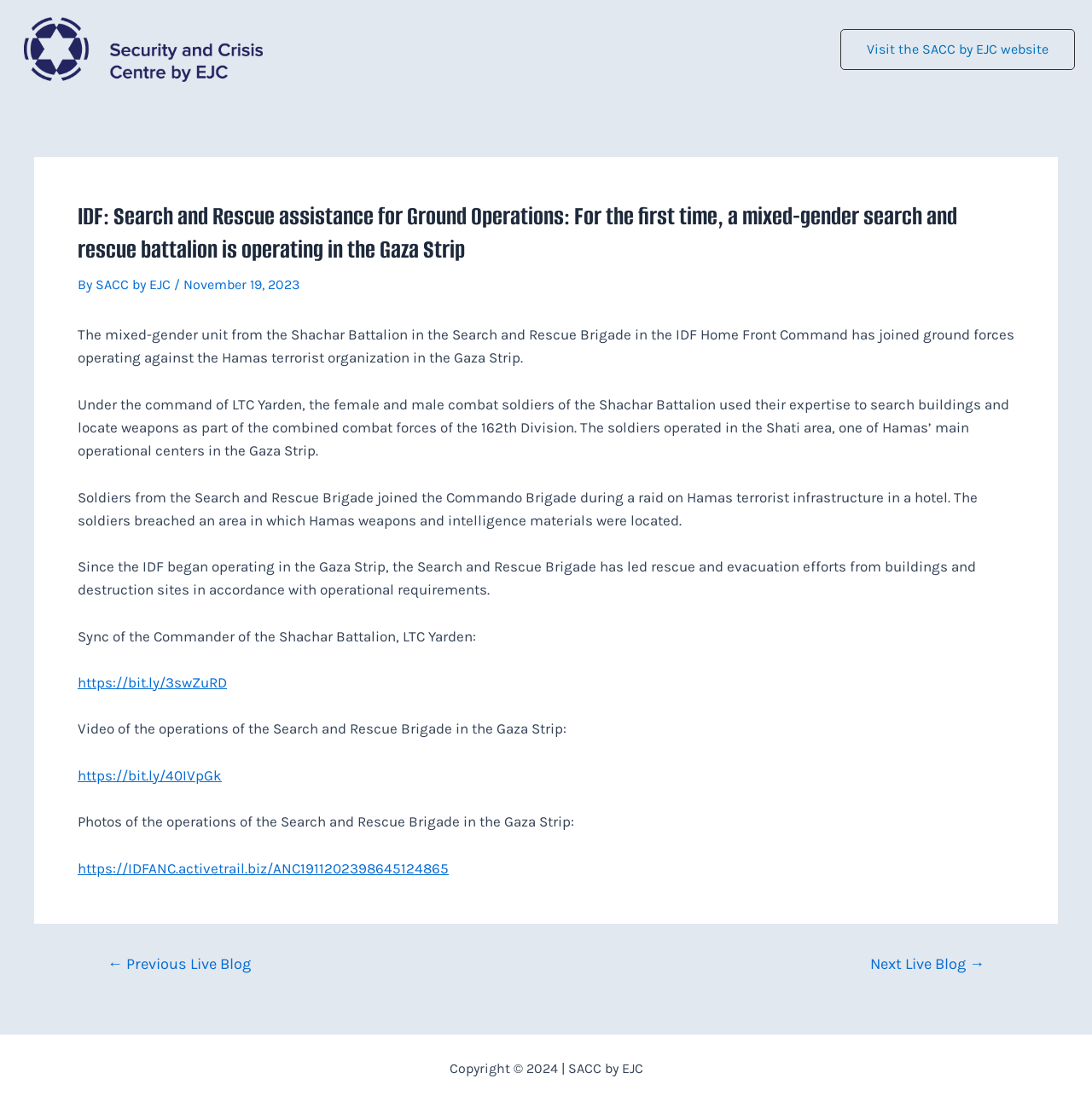Summarize the webpage in an elaborate manner.

The webpage is about the Israeli Defense Forces' (IDF) search and rescue assistance for ground operations in the Gaza Strip. At the top, there is a link to "SACC by EJC Live Blog" accompanied by an image with the same name. On the right side of the page, there is a link to "Visit the SACC by EJC website".

The main content of the page is an article with a header that reads "IDF: Search and Rescue assistance for Ground Operations: For the first time, a mixed-gender search and rescue battalion is operating in the Gaza Strip". Below the header, there is a byline "By SACC by EJC" followed by the date "November 19, 2023".

The article consists of five paragraphs of text, describing the IDF's search and rescue operations in the Gaza Strip. The text explains that a mixed-gender unit from the Shachar Battalion has joined ground forces operating against the Hamas terrorist organization, and provides details about their operations.

Below the article, there are three links to external resources: a video of the operations, photos of the operations, and an unknown link. There is also a navigation section with links to previous and next live blogs.

At the very bottom of the page, there is a copyright notice that reads "Copyright © 2024 | SACC by EJC".